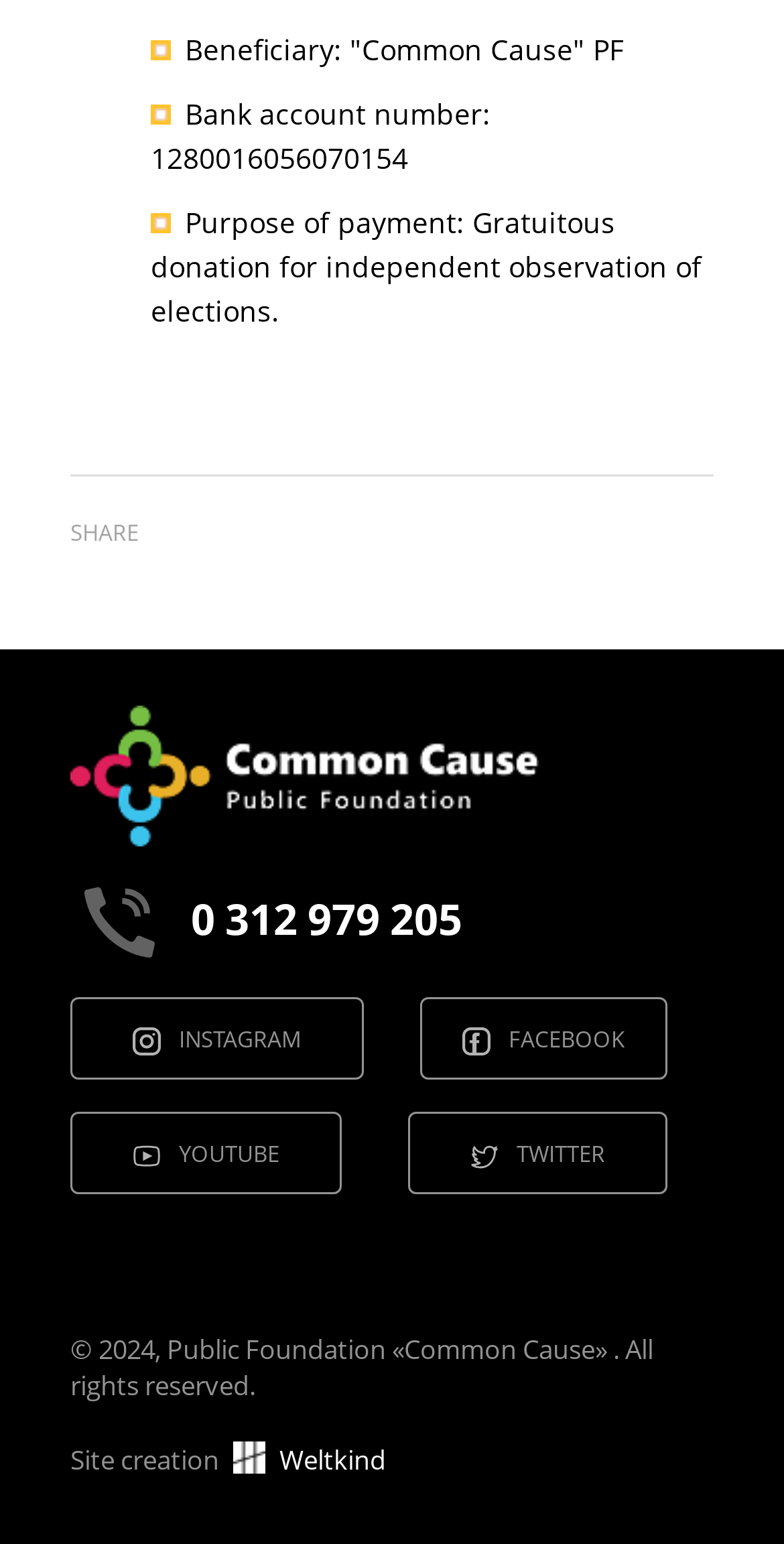Please identify the bounding box coordinates of the element on the webpage that should be clicked to follow this instruction: "Check the website's copyright information". The bounding box coordinates should be given as four float numbers between 0 and 1, formatted as [left, top, right, bottom].

[0.09, 0.862, 0.833, 0.909]